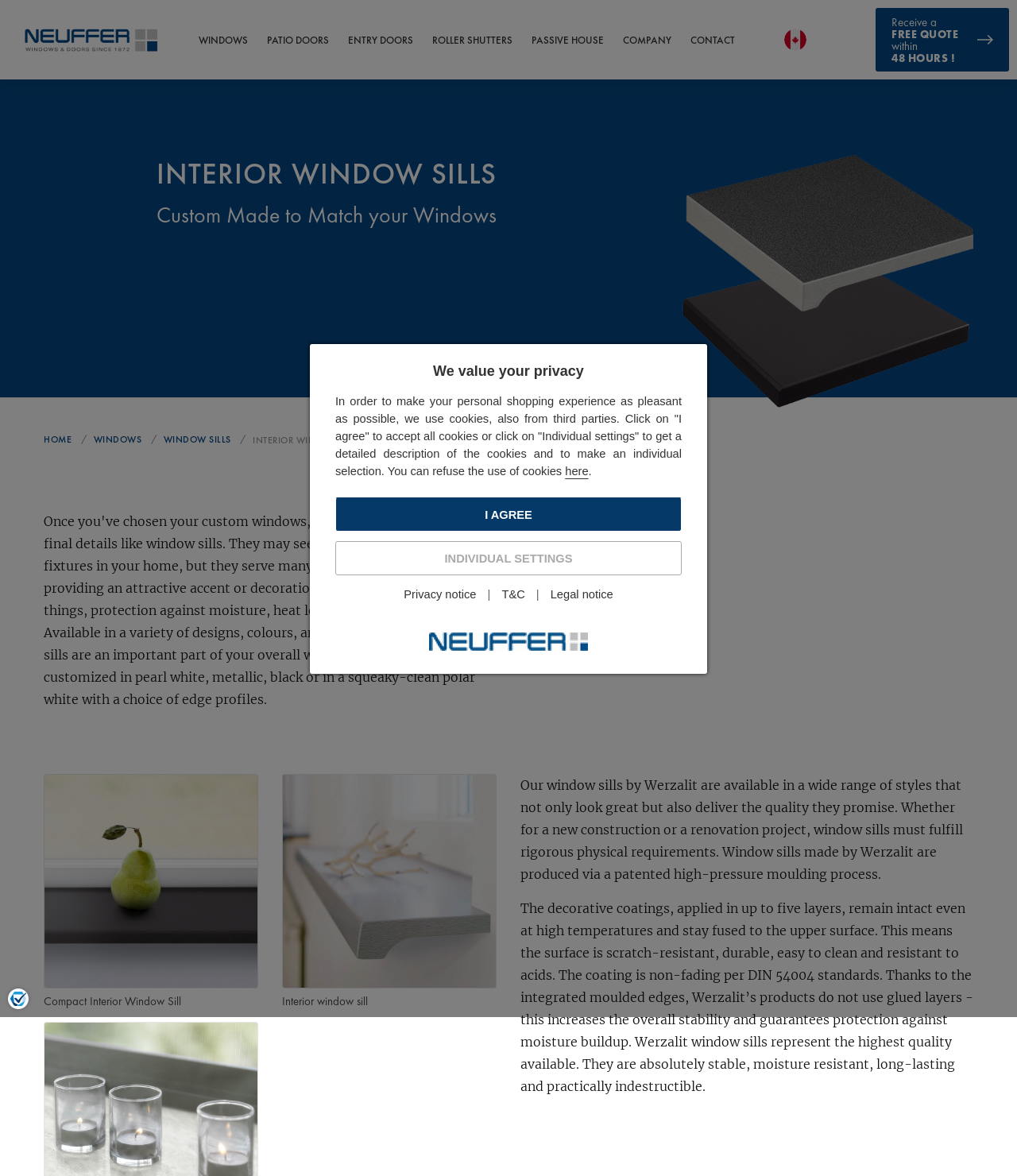Find and indicate the bounding box coordinates of the region you should select to follow the given instruction: "Go to Home page".

None